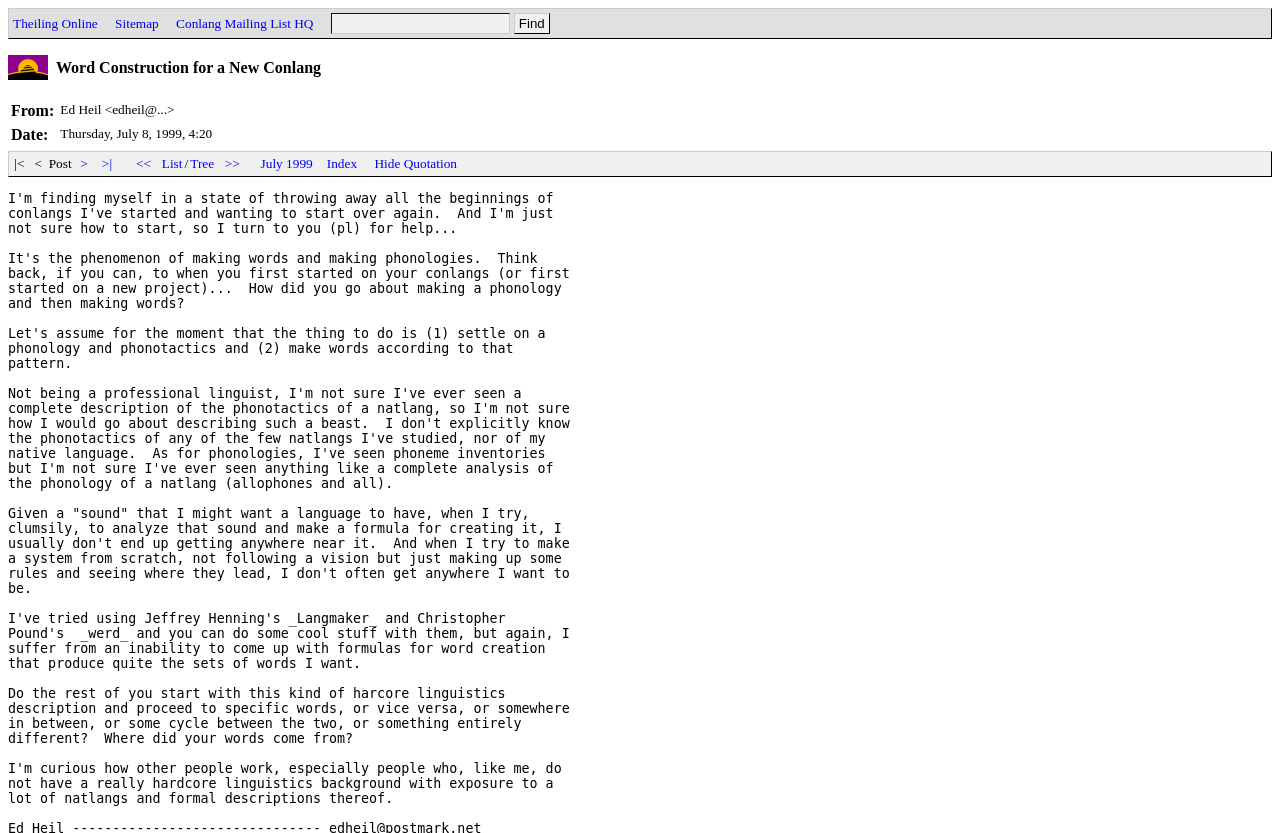Provide the bounding box coordinates of the HTML element this sentence describes: "parent_node: Address Line 2 name="input_21.2"". The bounding box coordinates consist of four float numbers between 0 and 1, i.e., [left, top, right, bottom].

None